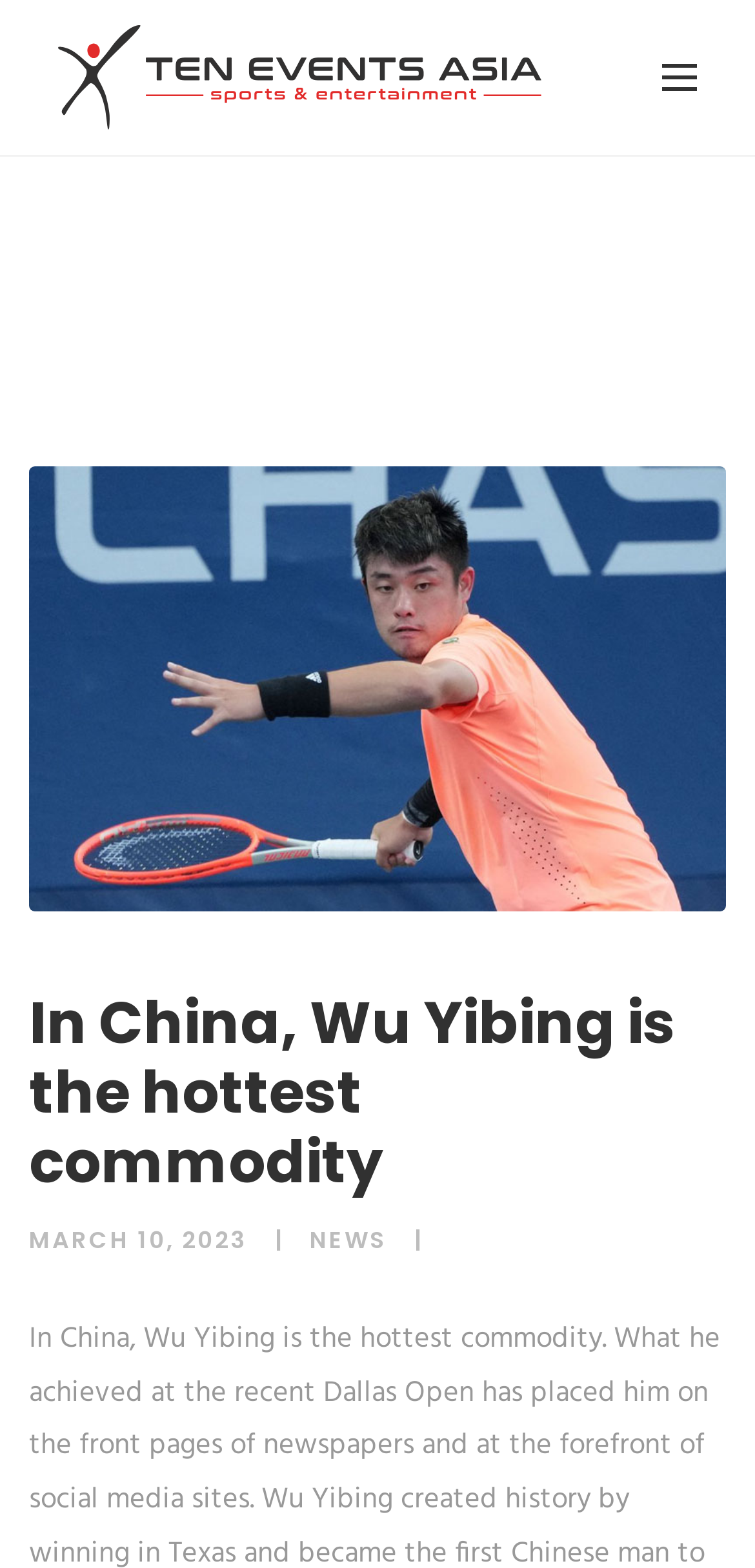Determine the bounding box coordinates of the UI element that matches the following description: "News". The coordinates should be four float numbers between 0 and 1 in the format [left, top, right, bottom].

[0.41, 0.78, 0.513, 0.801]